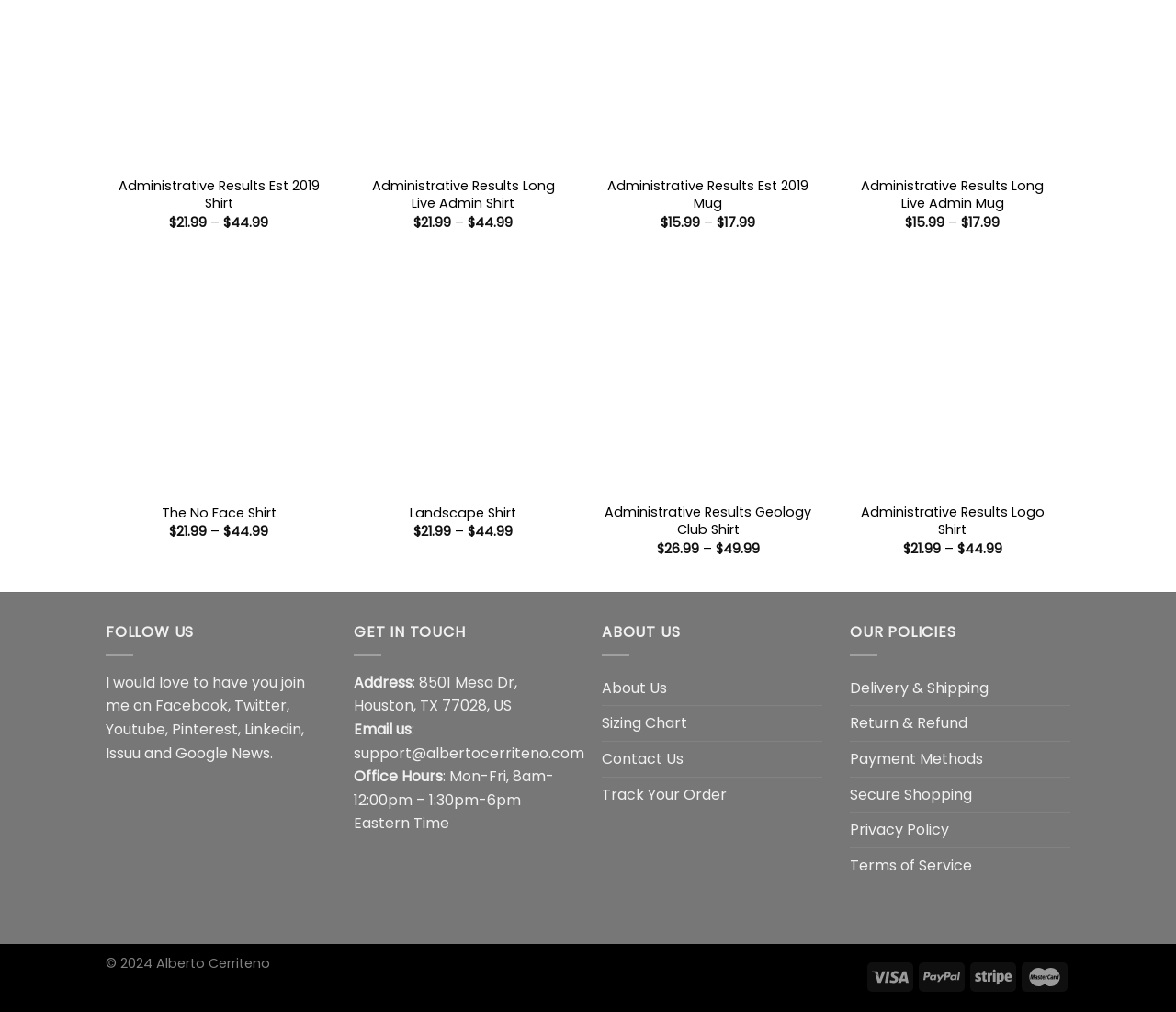What is the address of the office?
Please provide an in-depth and detailed response to the question.

I found the address by looking at the StaticText element with the label 'Address' and found the corresponding text element with the address.